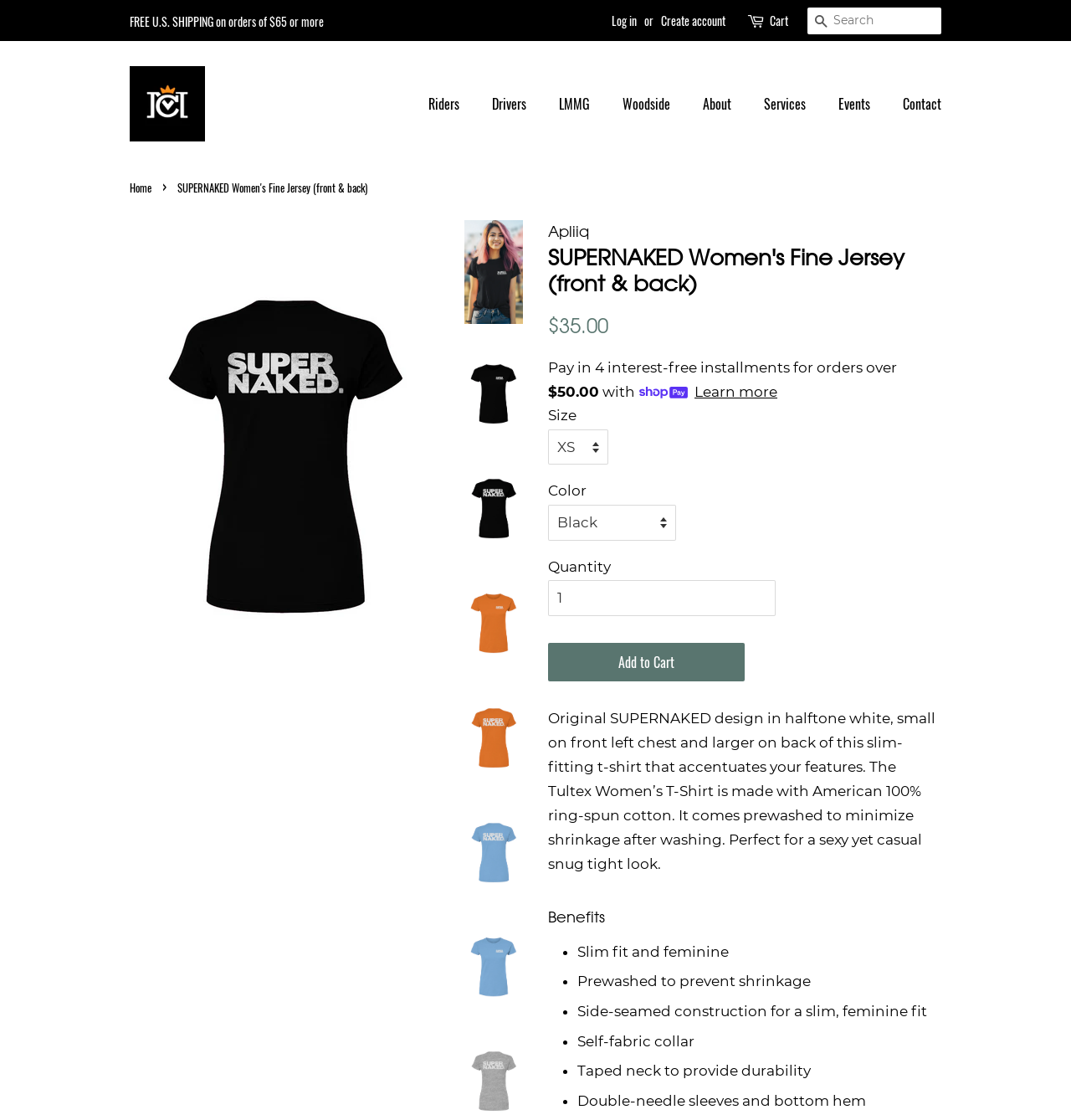What is the brand of the t-shirt?
Using the visual information, respond with a single word or phrase.

CROWN MOTO